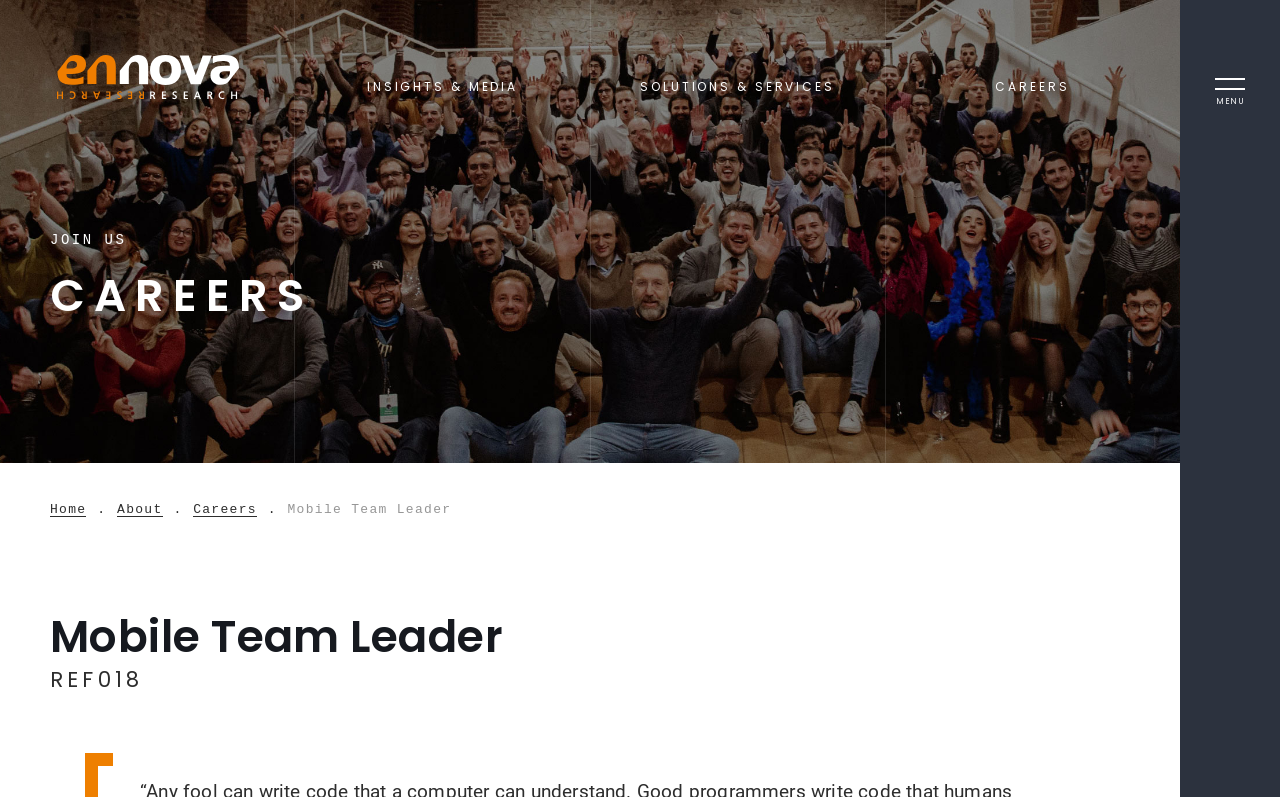Please identify the bounding box coordinates of the element I need to click to follow this instruction: "Click on the MENU button".

[0.951, 0.12, 0.973, 0.134]